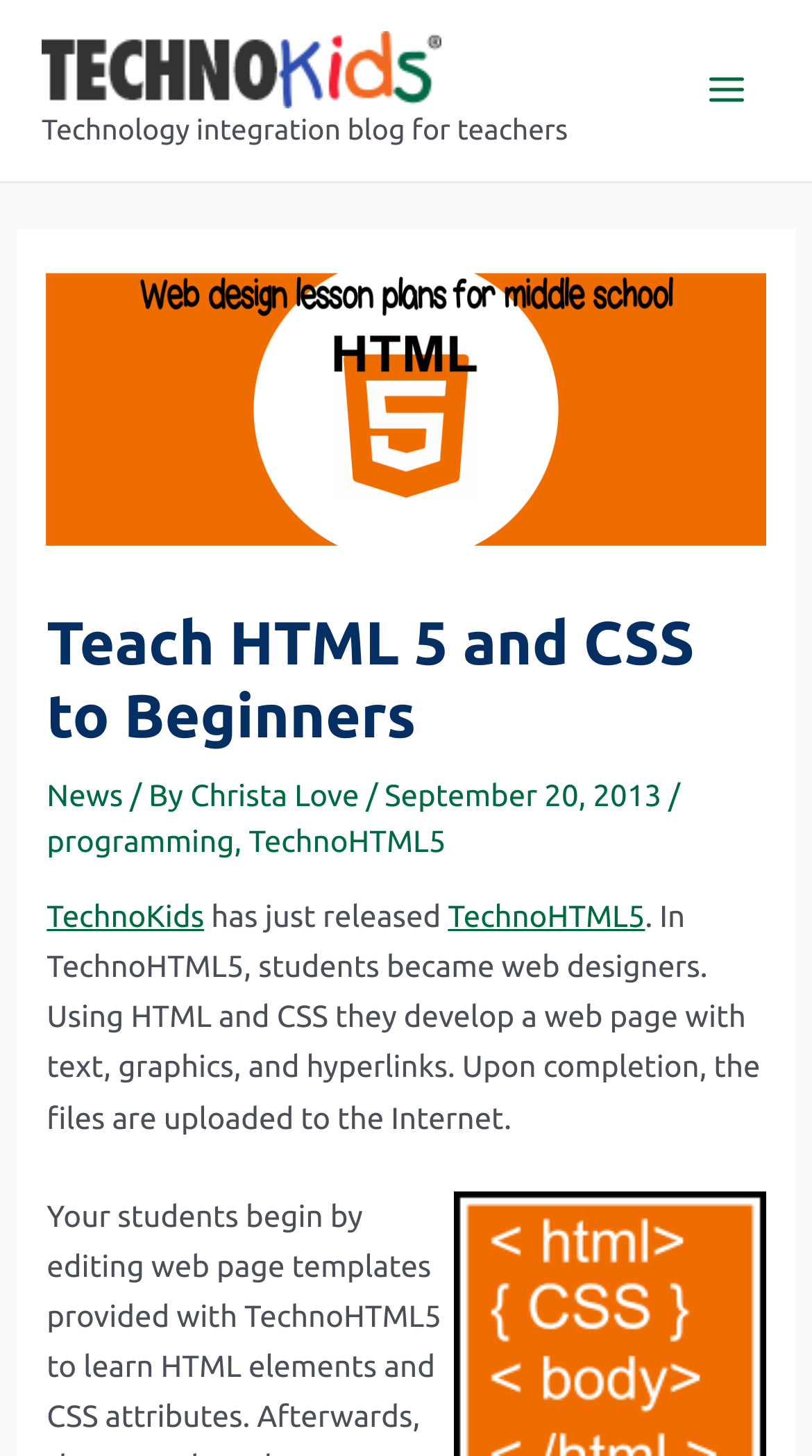Identify the bounding box coordinates for the UI element described by the following text: "TechnoHTML5". Provide the coordinates as four float numbers between 0 and 1, in the format [left, top, right, bottom].

[0.552, 0.617, 0.794, 0.641]